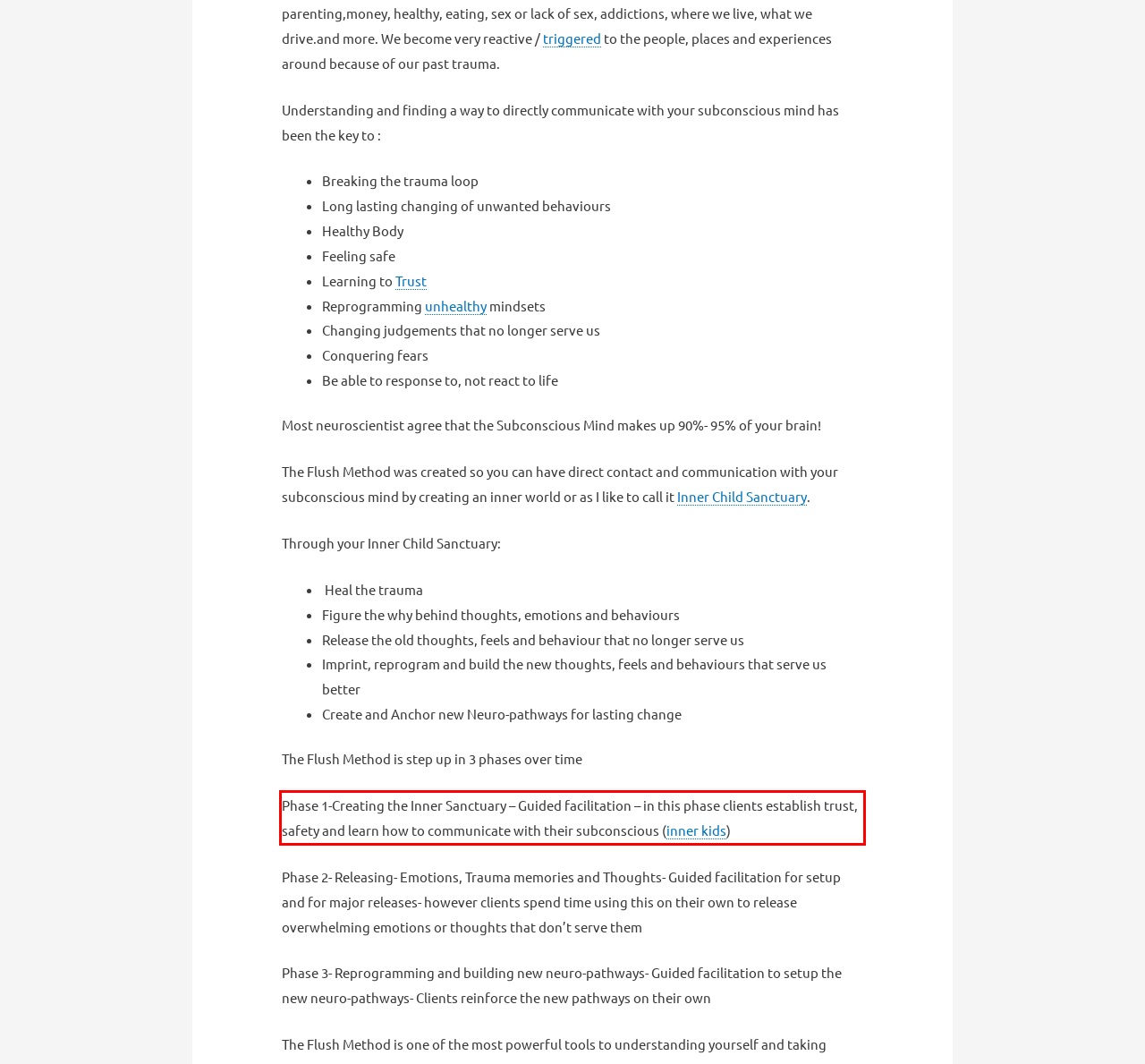Please examine the screenshot of the webpage and read the text present within the red rectangle bounding box.

Phase 1-Creating the Inner Sanctuary – Guided facilitation – in this phase clients establish trust, safety and learn how to communicate with their subconscious (inner kids)